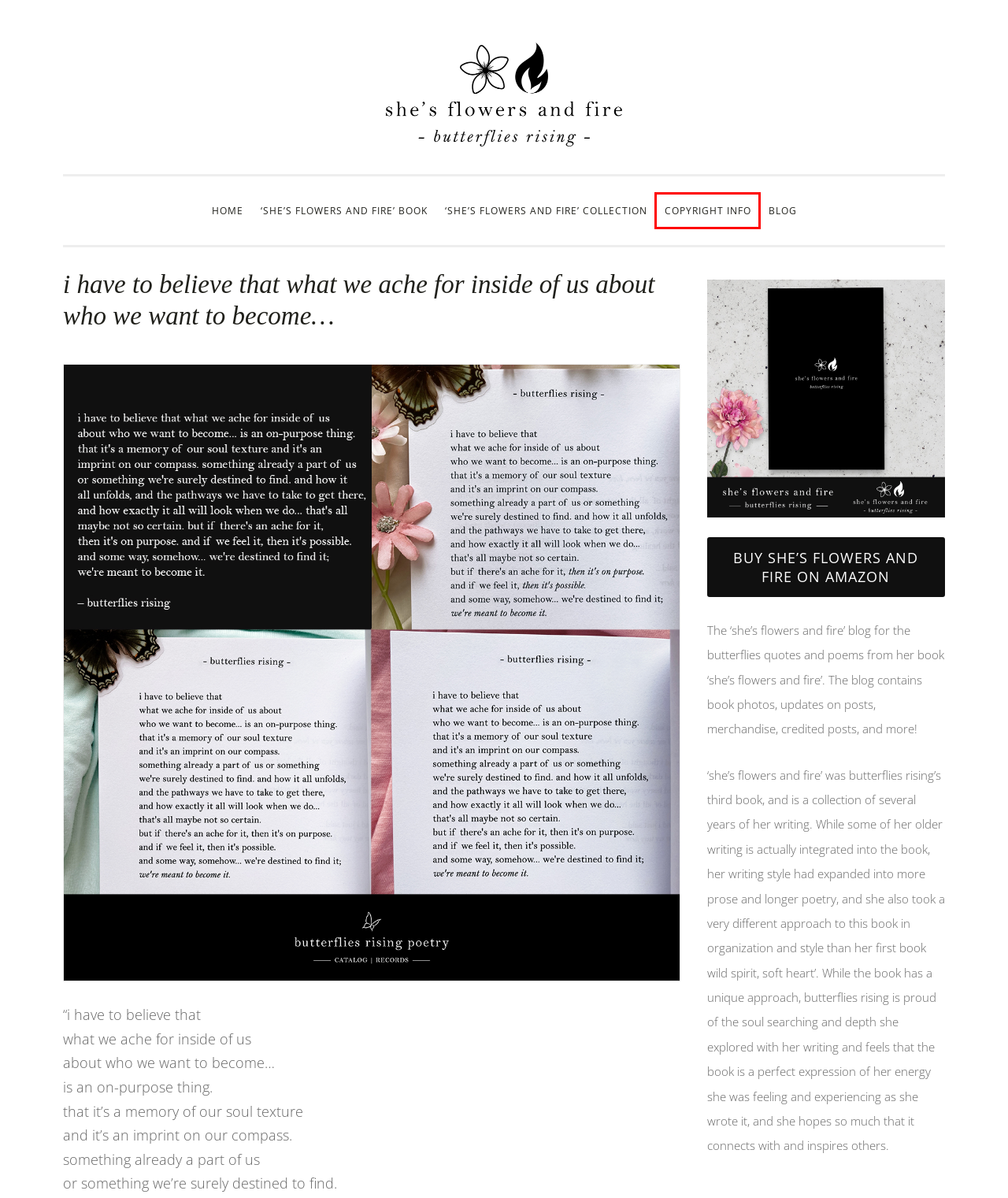You are provided with a screenshot of a webpage containing a red rectangle bounding box. Identify the webpage description that best matches the new webpage after the element in the bounding box is clicked. Here are the potential descriptions:
A. butterflies rising quotes Archives - she's flowers and fire
B. she's flowers and fire copyright info, she's flowers and fire copyright
C. 'she's flowers and fire' collection - she's flowers and fire
D. she’s flowers and fire - butterflies rising book and quote
E. 'she's flowers and fire' book - she's flowers and fire
F. she’s flowers and fire blog - butterflies rising book & quote
G. Amazon.com
H. she's flowers and fire Archives - she's flowers and fire

B